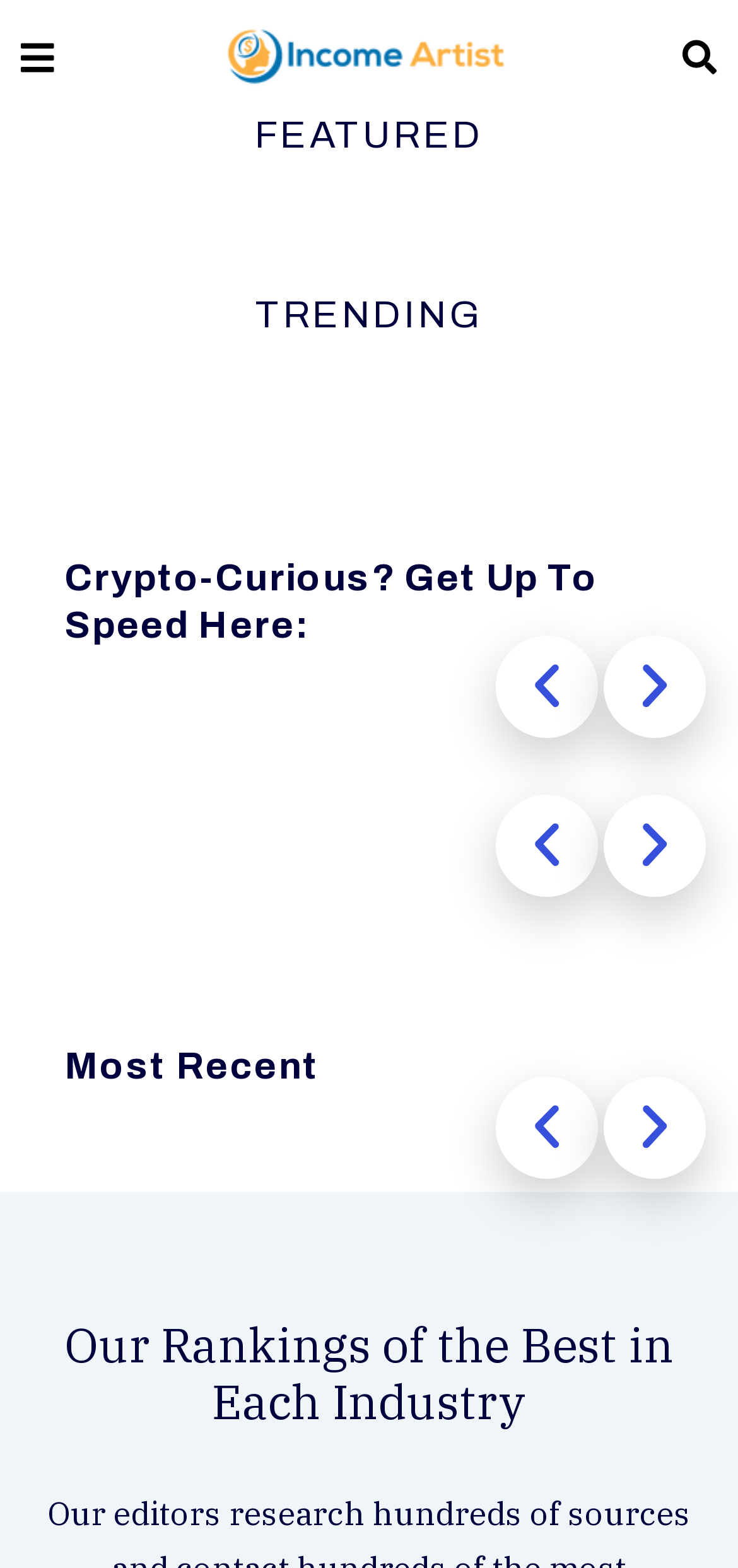Based on the image, provide a detailed and complete answer to the question: 
Is the webpage focused on a specific industry?

The heading 'Our Rankings of the Best in Each Industry' implies that the webpage is focused on a specific industry, which is cryptocurrency, and provides rankings and trends within that industry.